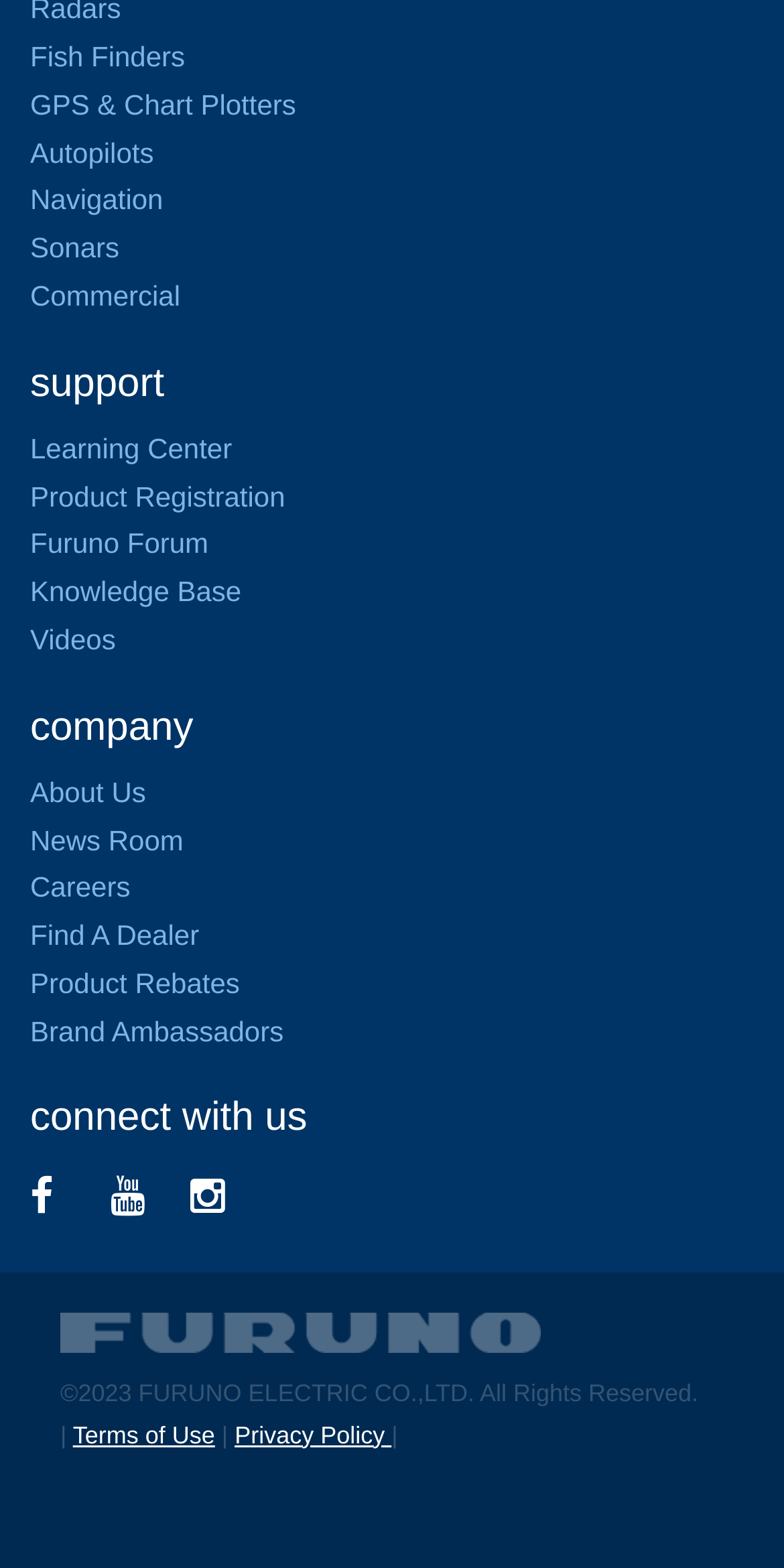Using the element description Careers, predict the bounding box coordinates for the UI element. Provide the coordinates in (top-left x, top-left y, bottom-right x, bottom-right y) format with values ranging from 0 to 1.

[0.038, 0.556, 0.166, 0.576]